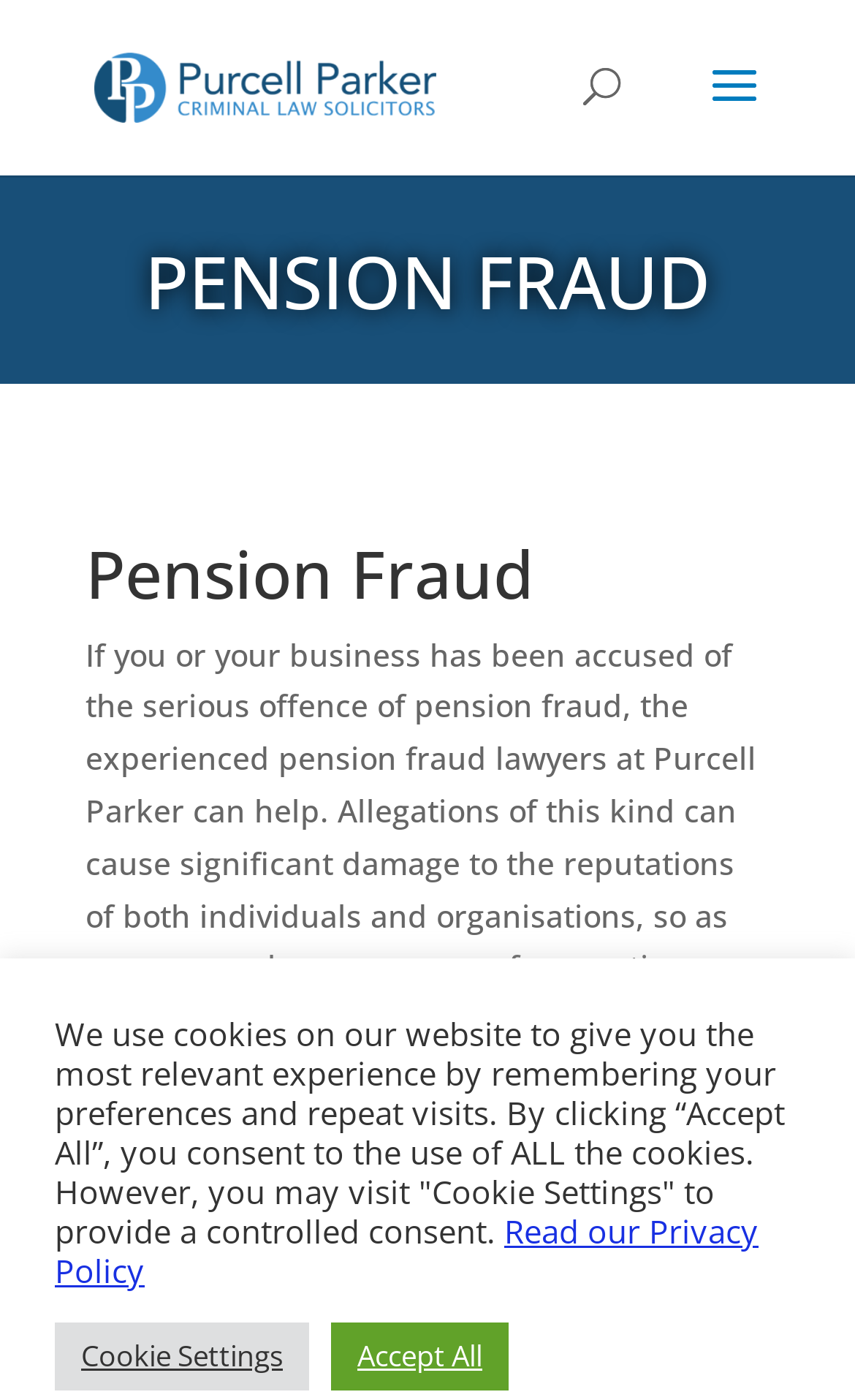Provide the bounding box coordinates, formatted as (top-left x, top-left y, bottom-right x, bottom-right y), with all values being floating point numbers between 0 and 1. Identify the bounding box of the UI element that matches the description: Read our Privacy Policy

[0.064, 0.863, 0.887, 0.923]